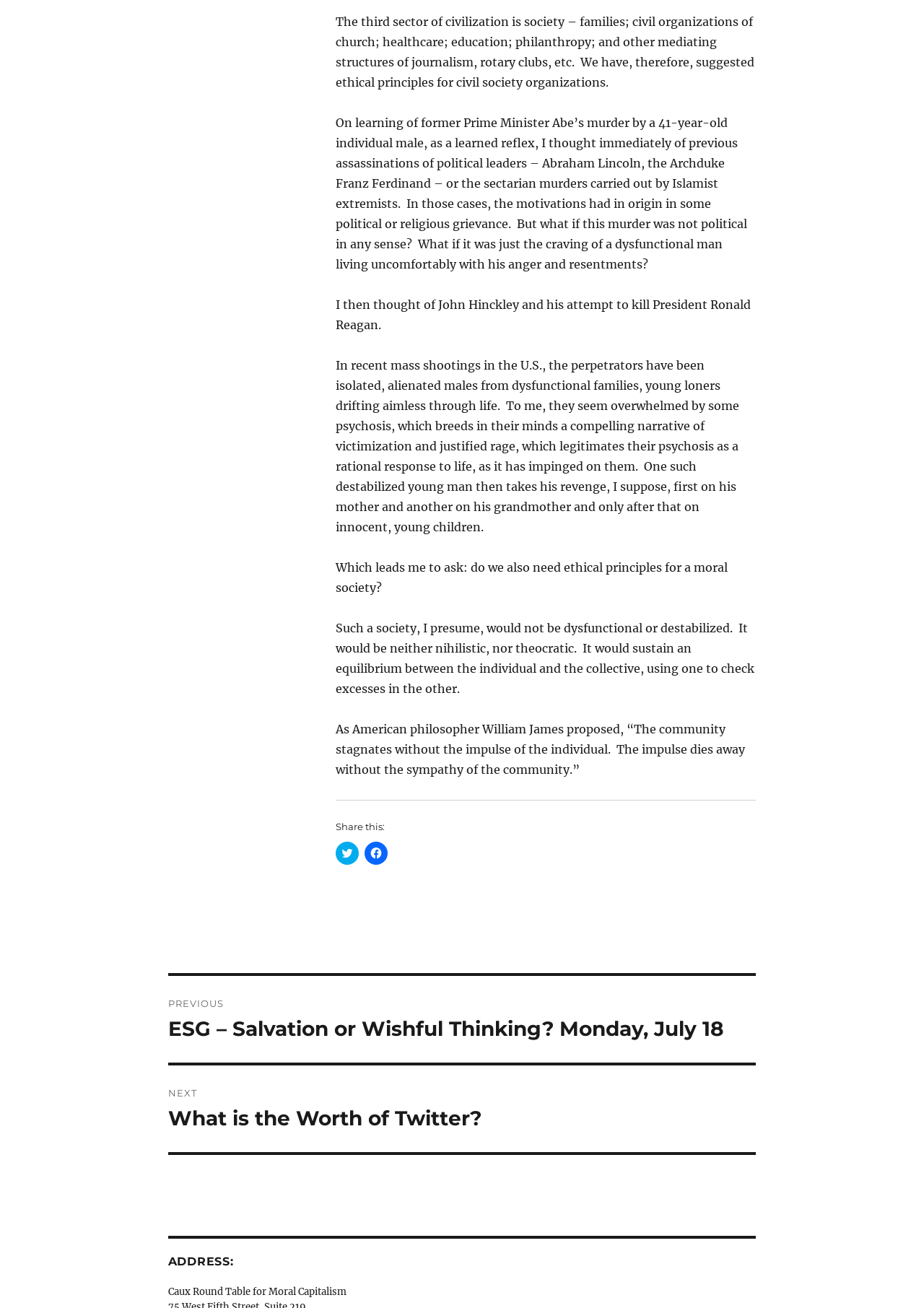What is the topic of the article?
Examine the webpage screenshot and provide an in-depth answer to the question.

The article discusses the concept of a moral society, referencing the third sector of civilization, and exploring the idea of ethical principles for a moral society. The topic is inferred from the content of the article, which mentions civil society organizations, political leaders, and the importance of individual and collective balance.